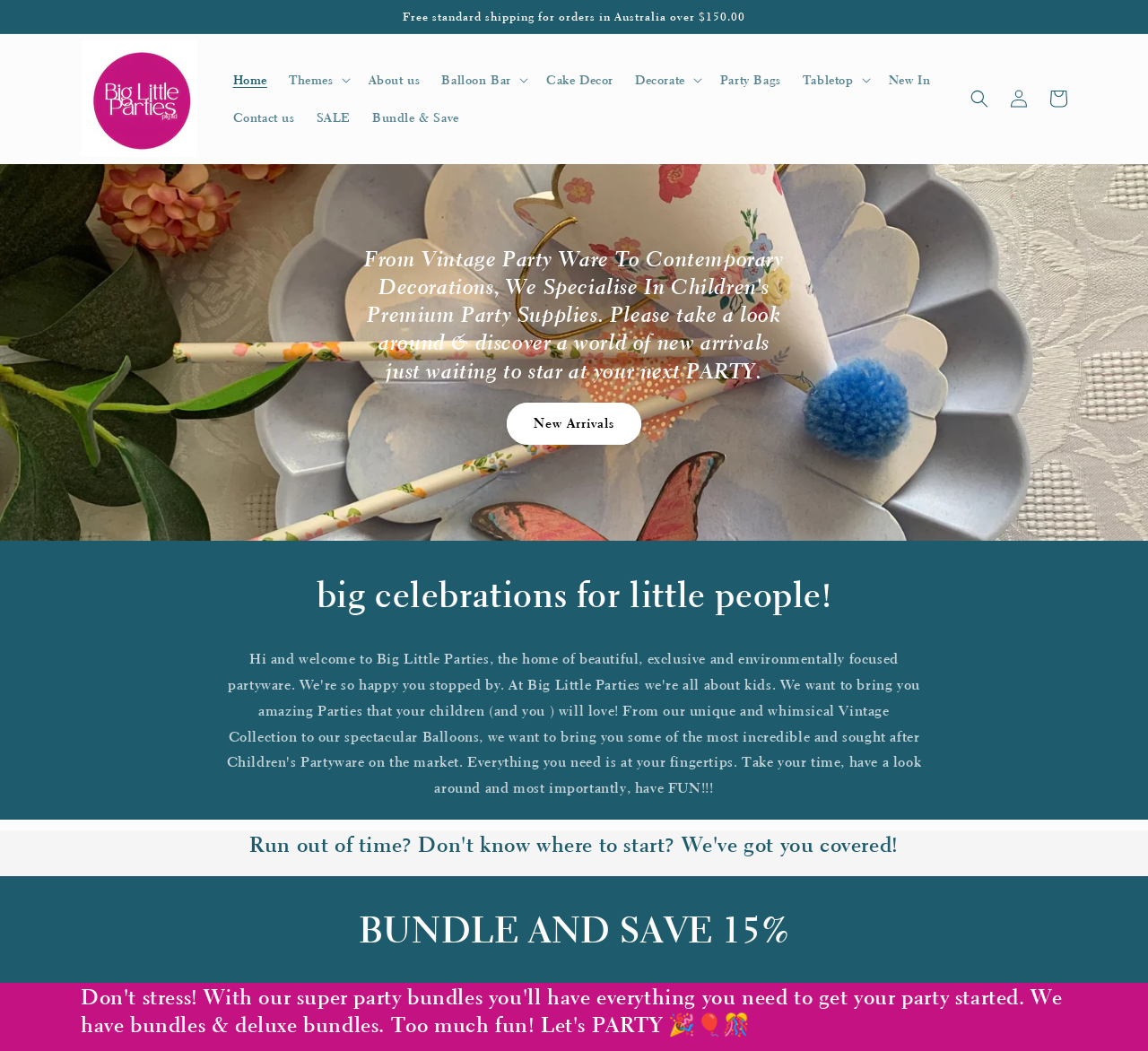Pinpoint the bounding box coordinates of the clickable element needed to complete the instruction: "View the 'New Arrivals'". The coordinates should be provided as four float numbers between 0 and 1: [left, top, right, bottom].

[0.441, 0.383, 0.559, 0.423]